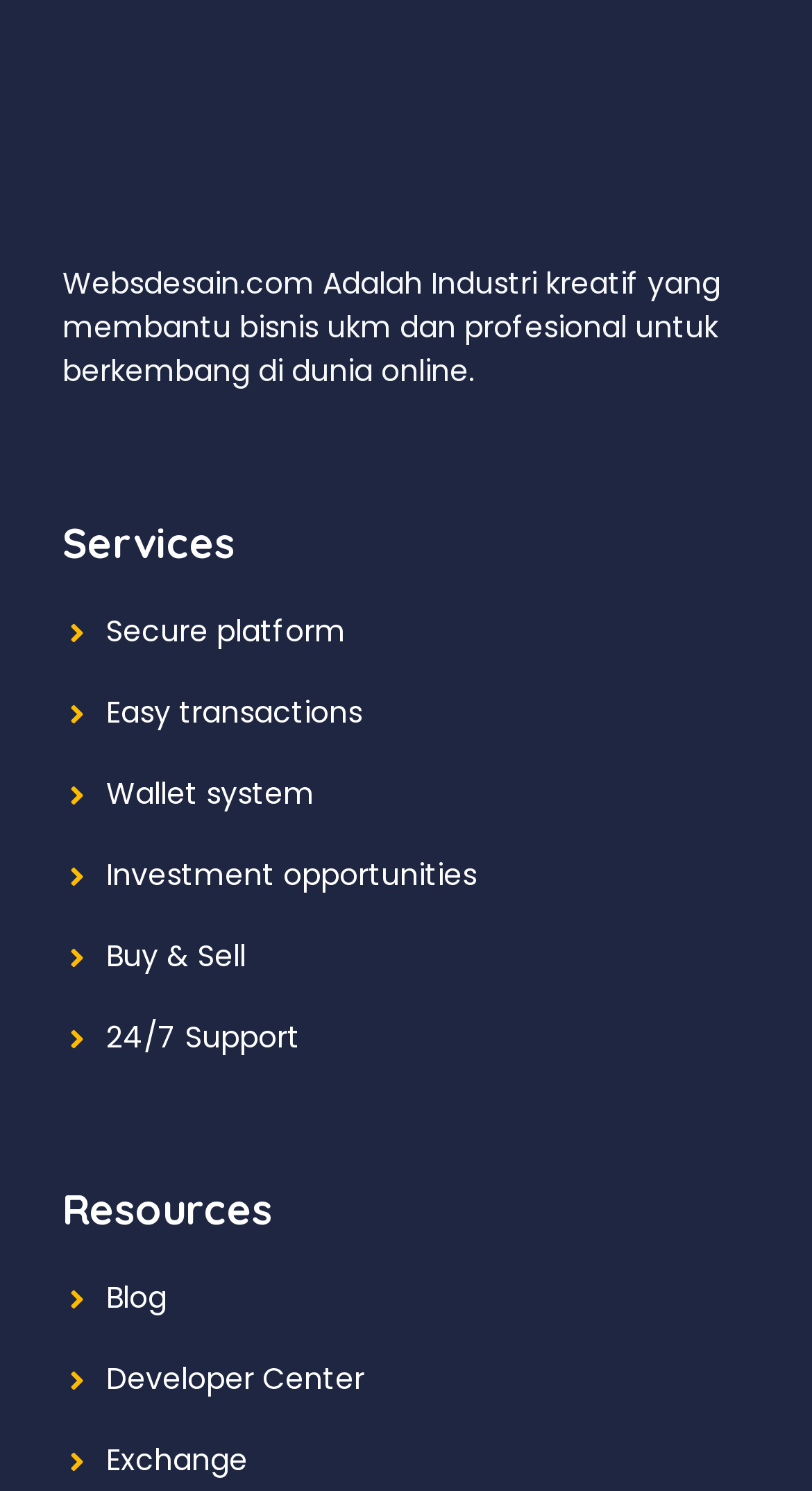Locate the bounding box coordinates of the element I should click to achieve the following instruction: "Explore investment opportunities".

[0.131, 0.573, 0.338, 0.601]